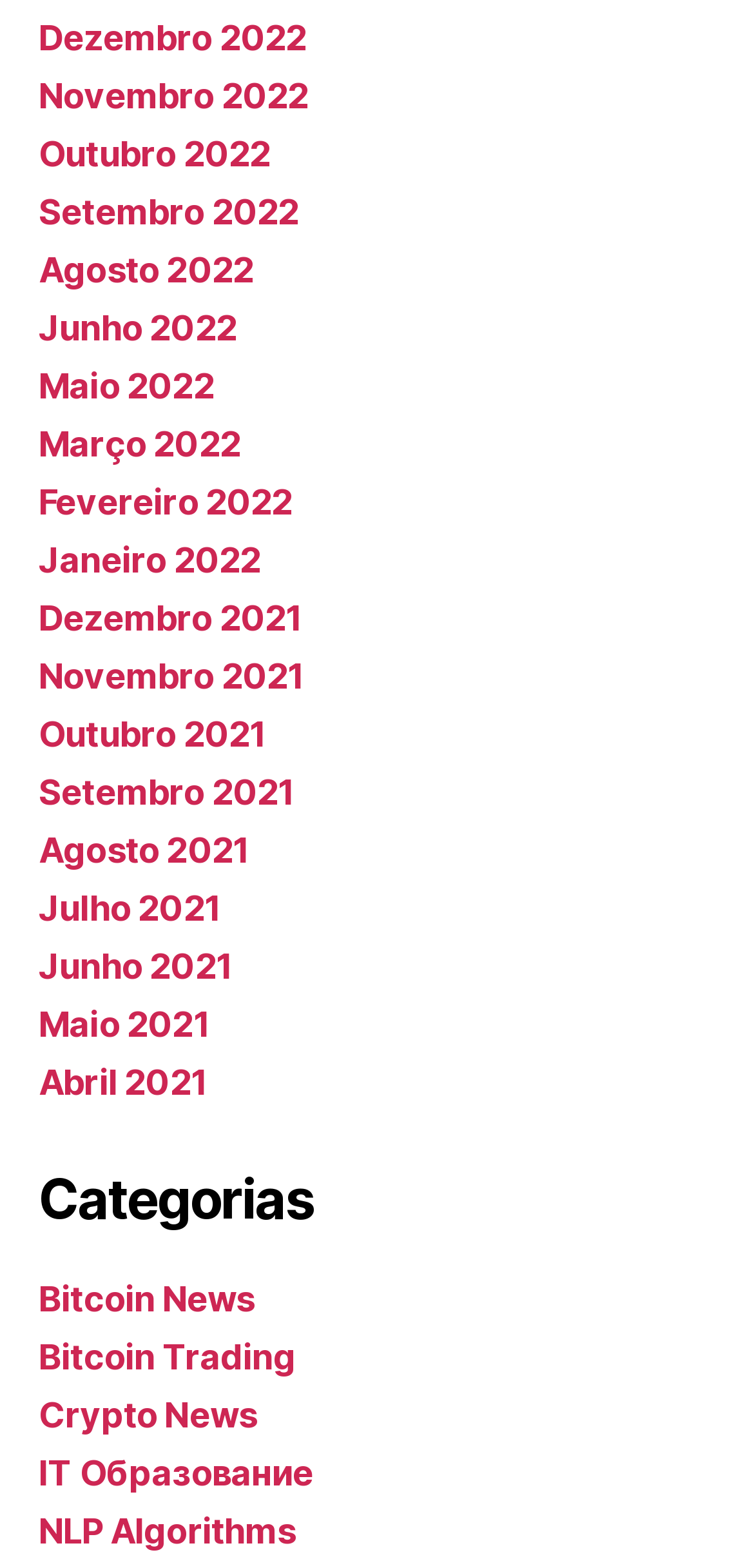Use a single word or phrase to answer the following:
How many categories are listed?

5